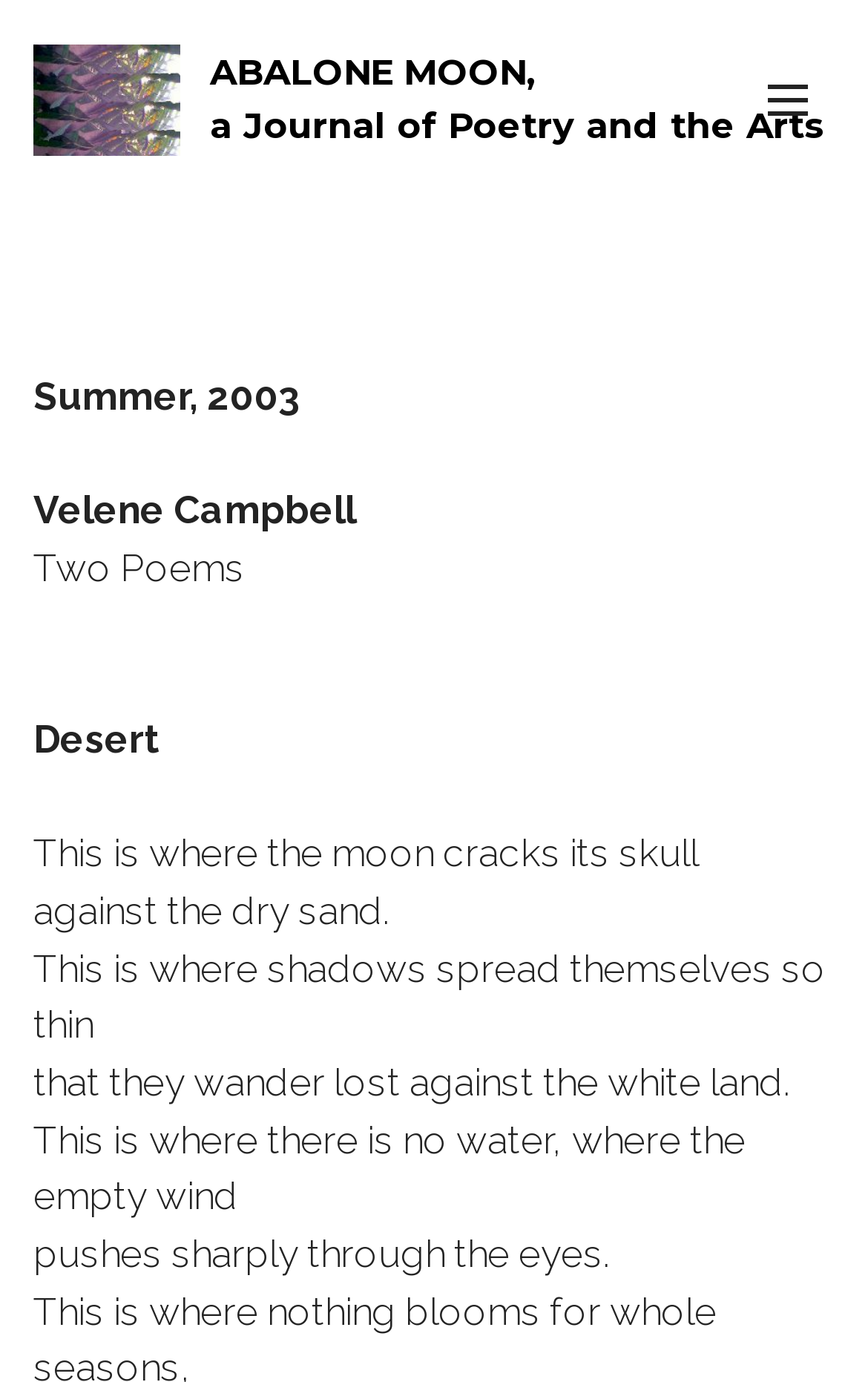Calculate the bounding box coordinates of the UI element given the description: "parent_node: ABALONE MOON,".

[0.038, 0.032, 0.209, 0.113]